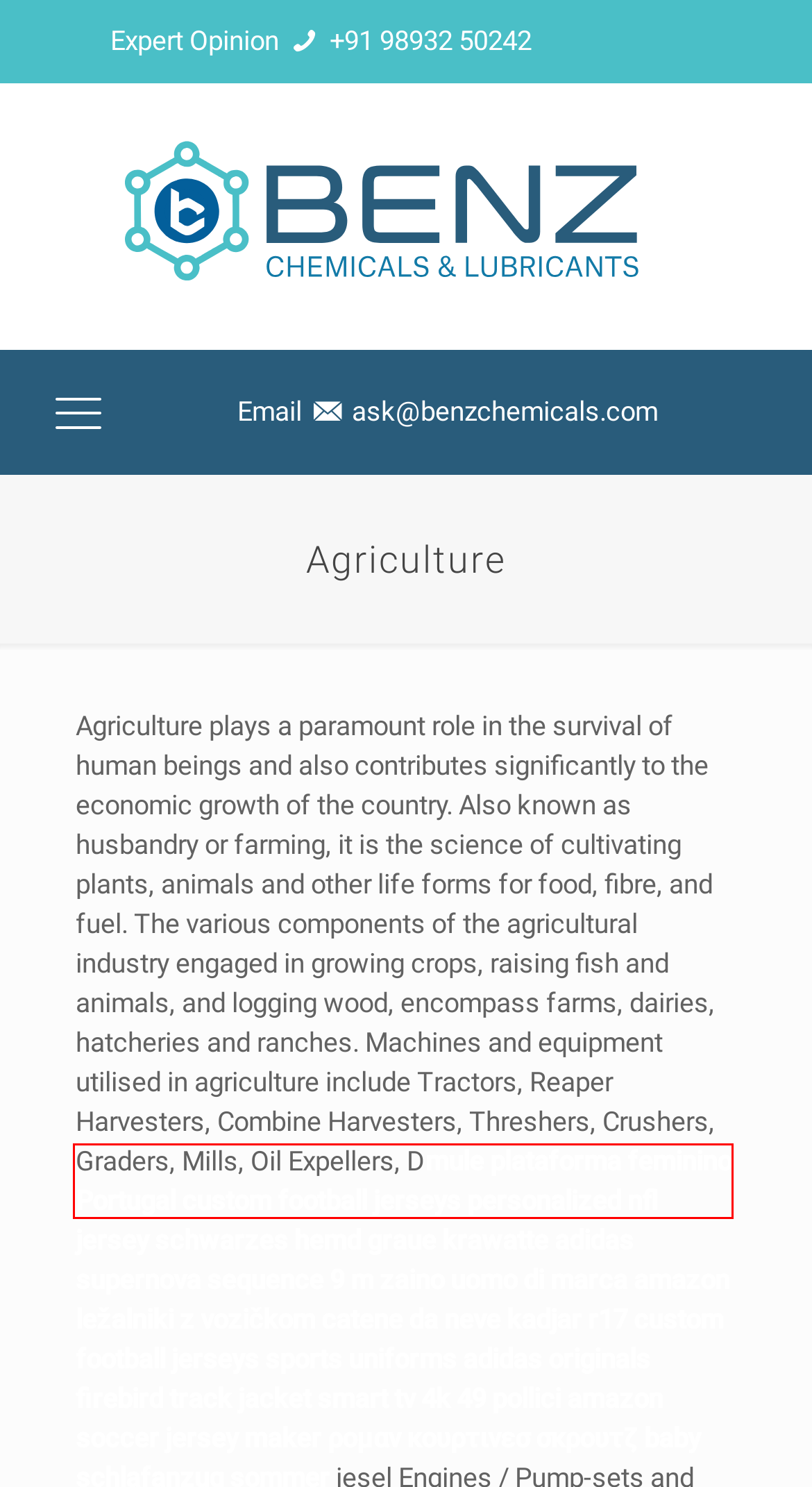Examine the screenshot of the webpage, noting the red bounding box around a UI element. Pick the webpage description that best matches the new page after the element in the red bounding box is clicked. Here are the candidates:
A. IUST CE Research Center – School of Computer Engineering
B. Blocx: Climbing Walls Manufacturer
C. Turtle Back – Online Garments
D. Soy Natural
E. Things To Do In Florida Keys – Things To Do In Florida Keys
F. Wembley
G. Home - Friskvit
H. Chemicals & Petrochemicals – Benz Chemicals

C